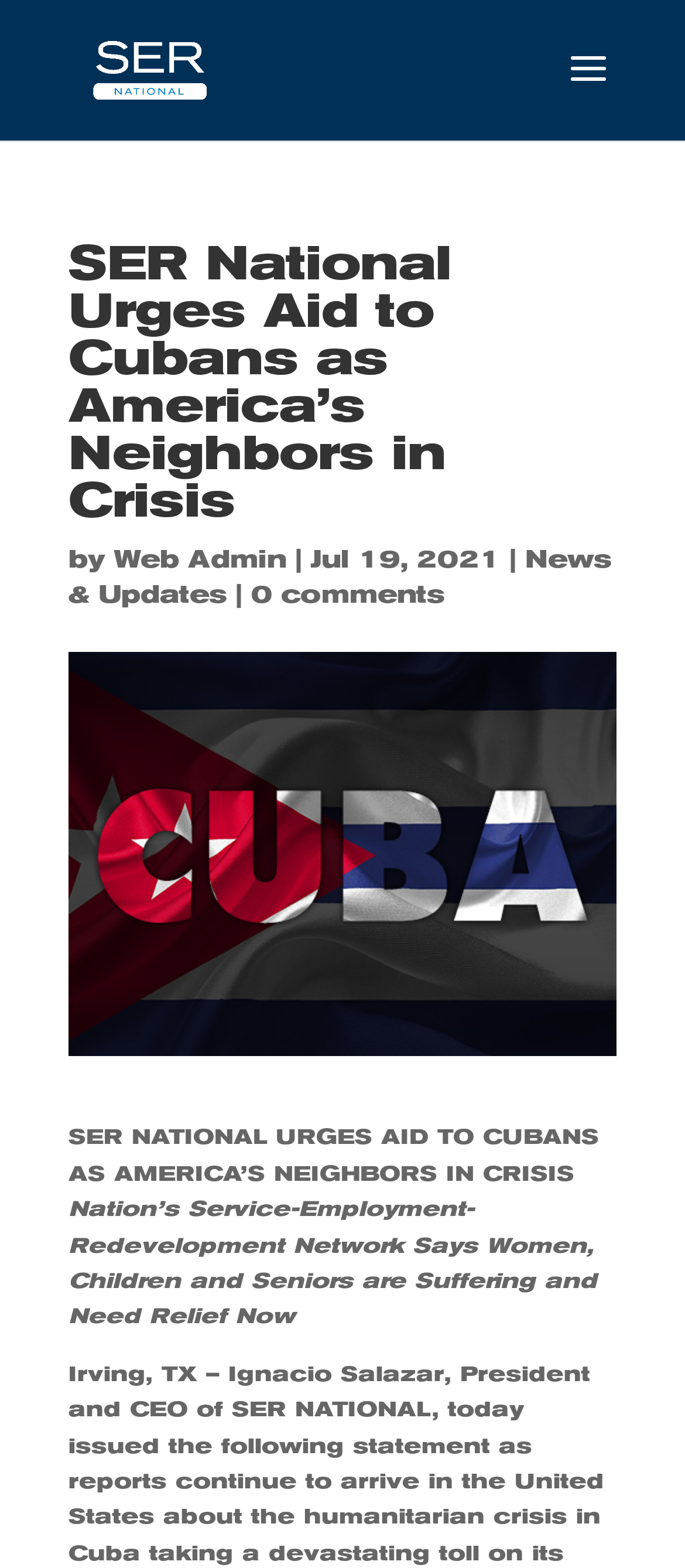Detail the various sections and features of the webpage.

The webpage is about SER National urging aid to Cubans in crisis. At the top left, there is a link to "SER National" accompanied by an image with the same name. Below this, a prominent heading reads "SER National Urges Aid to Cubans as America’s Neighbors in Crisis". 

To the right of the heading, there is a byline with the text "by" followed by a link to "Web Admin" and a vertical bar. Next to this, the date "Jul 19, 2021" is displayed. Further to the right, there are two links: "News & Updates" and "0 comments". 

Below the heading and byline section, there is a main content area. Here, a bold title reads "SER NATIONAL URGES AID TO CUBANS AS AMERICA’S NEIGHBORS IN CRISIS". Below this title, a paragraph of text explains that the Nation’s Service-Employment-Redevelopment Network says women, children, and seniors are suffering and need relief now.